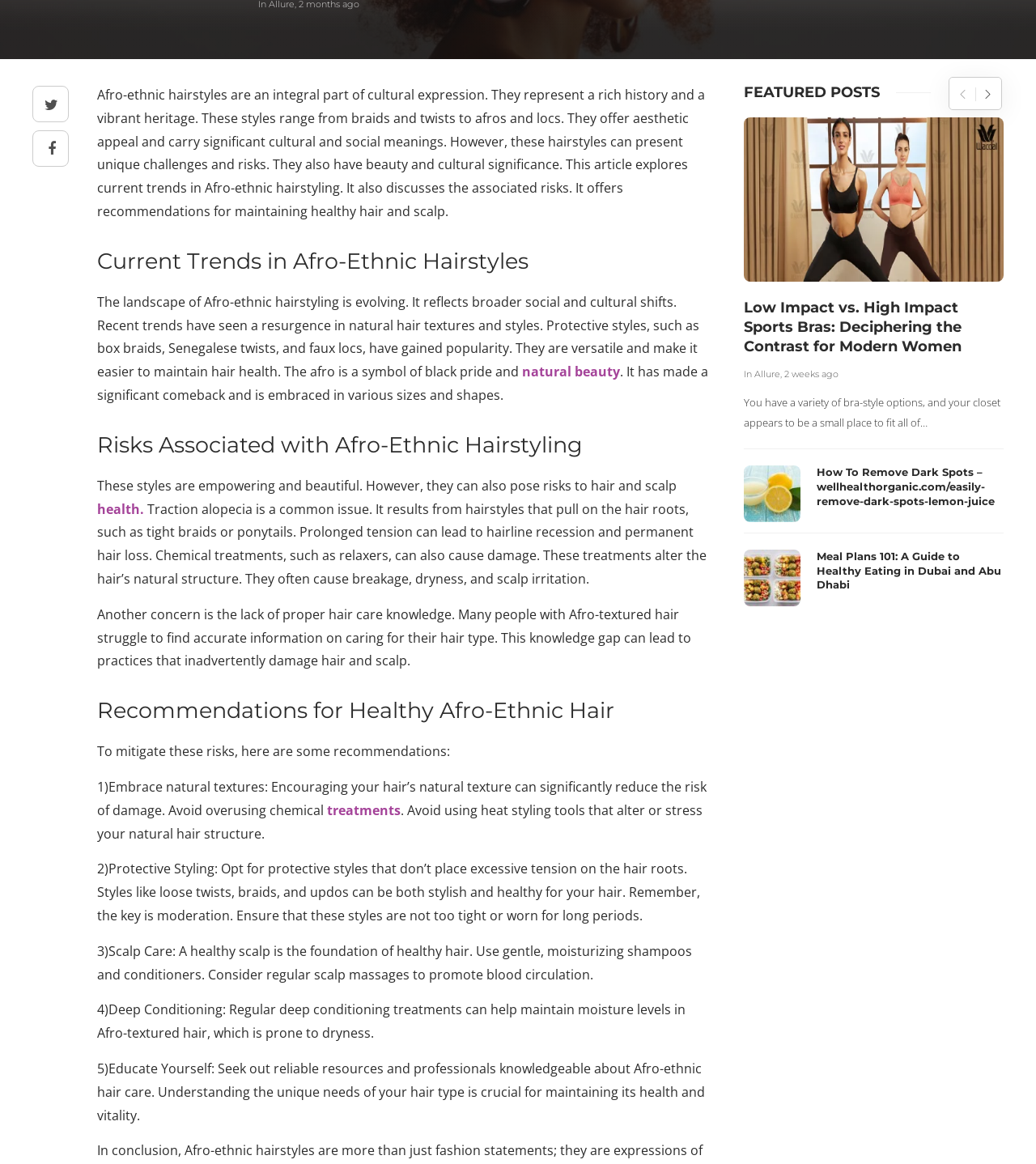Find the bounding box coordinates for the HTML element described as: "Beauty Products13". The coordinates should consist of four float values between 0 and 1, i.e., [left, top, right, bottom].

[0.676, 0.008, 0.965, 0.021]